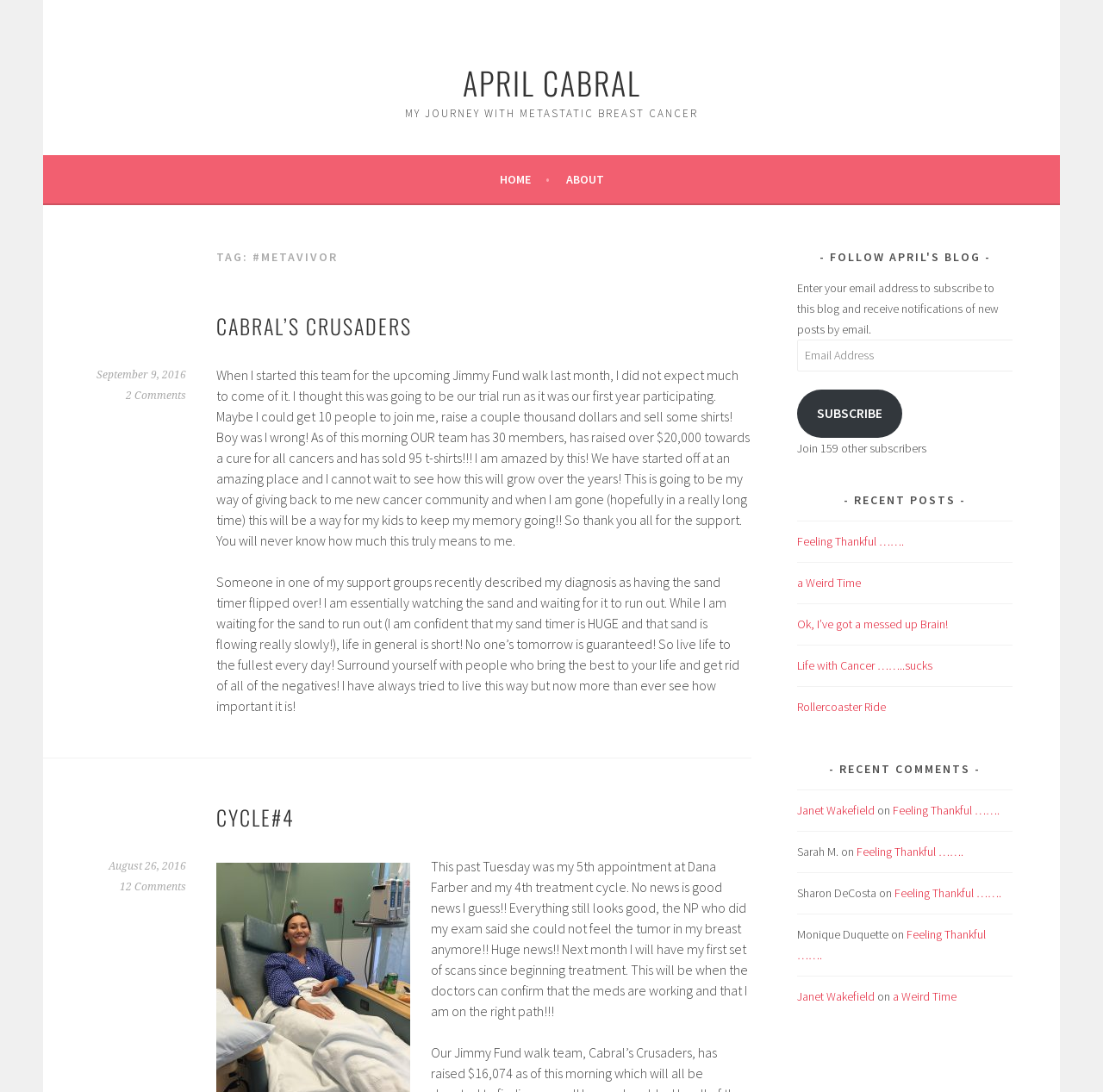Can you identify the bounding box coordinates of the clickable region needed to carry out this instruction: 'Subscribe to the blog'? The coordinates should be four float numbers within the range of 0 to 1, stated as [left, top, right, bottom].

[0.723, 0.357, 0.818, 0.401]